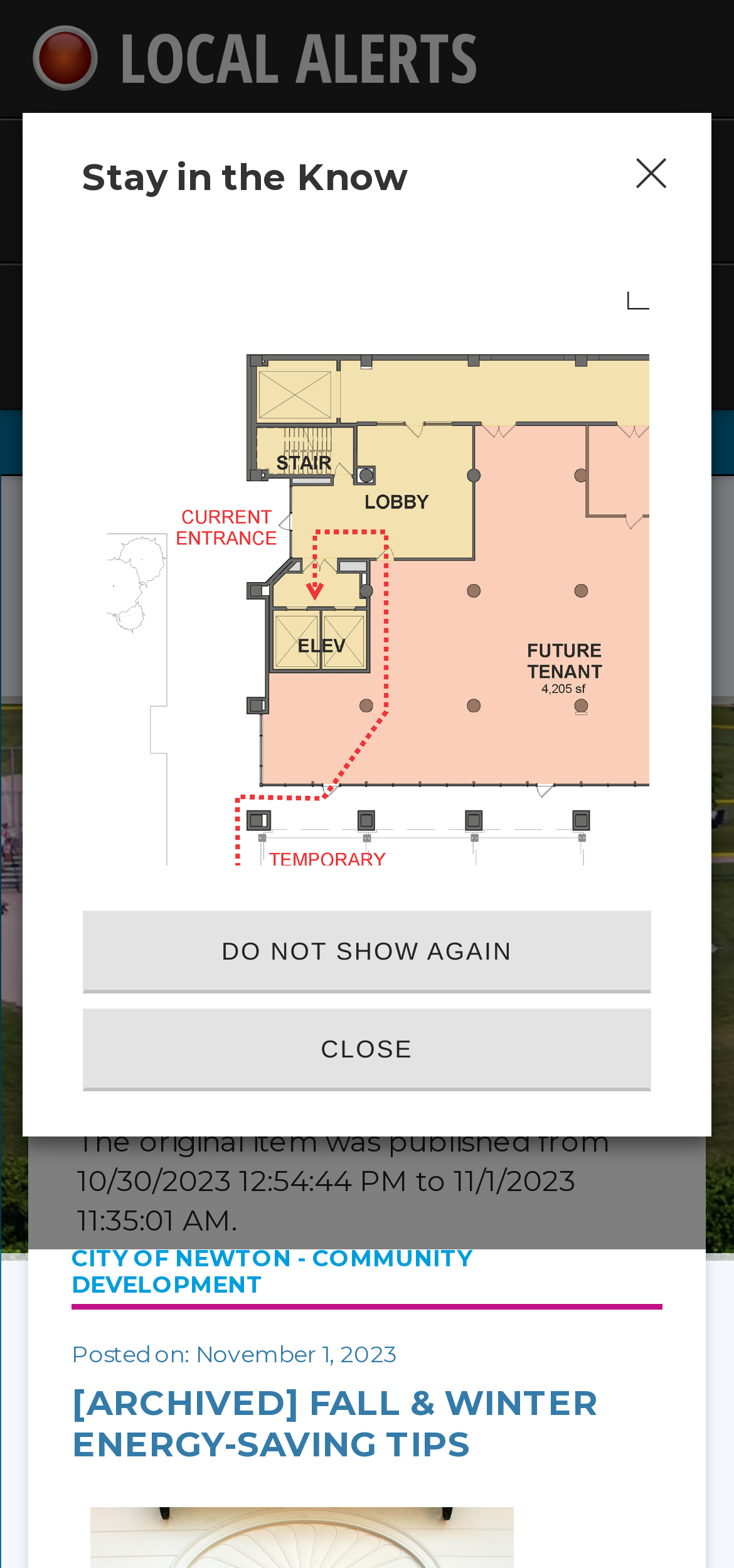Using the provided element description "Skip to Main Content", determine the bounding box coordinates of the UI element.

[0.0, 0.0, 0.044, 0.021]